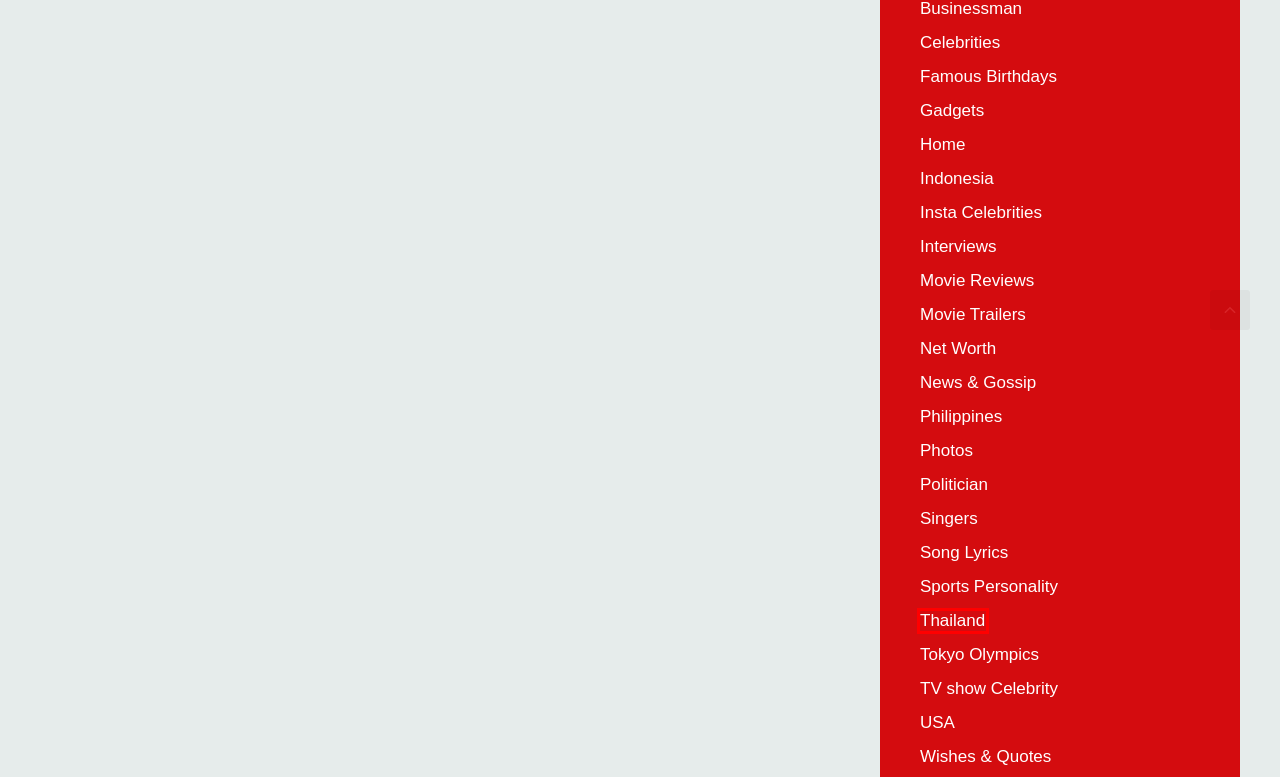Observe the provided screenshot of a webpage that has a red rectangle bounding box. Determine the webpage description that best matches the new webpage after clicking the element inside the red bounding box. Here are the candidates:
A. USA – FilmyZon
B. Thailand – FilmyZon
C. Movie Trailers – FilmyZon
D. Philippines – FilmyZon
E. Photos – FilmyZon
F. Famous Birthdays – FilmyZon
G. News & Gossip – FilmyZon
H. Interviews – FilmyZon

B